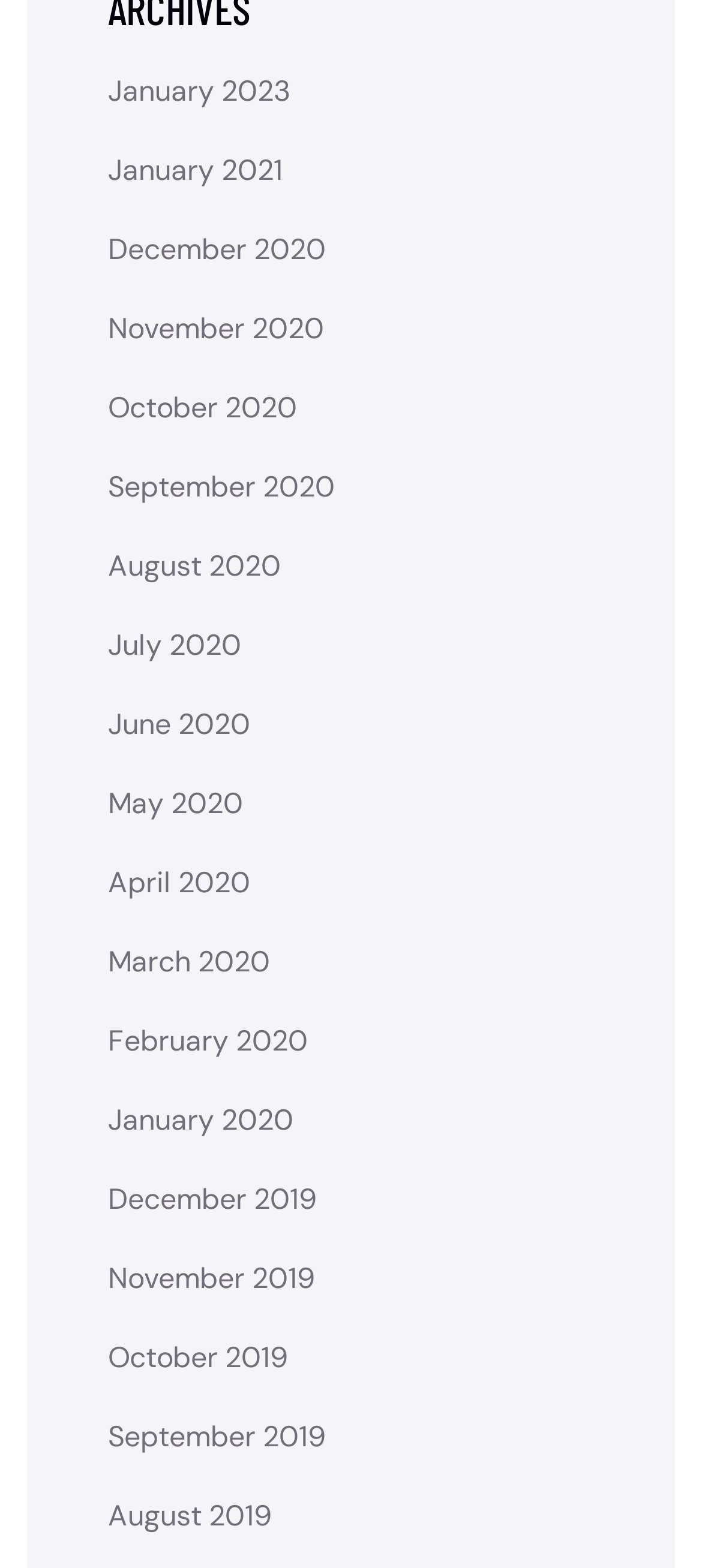What is the earliest date listed on this webpage?
Refer to the image and answer the question using a single word or phrase.

August 2019